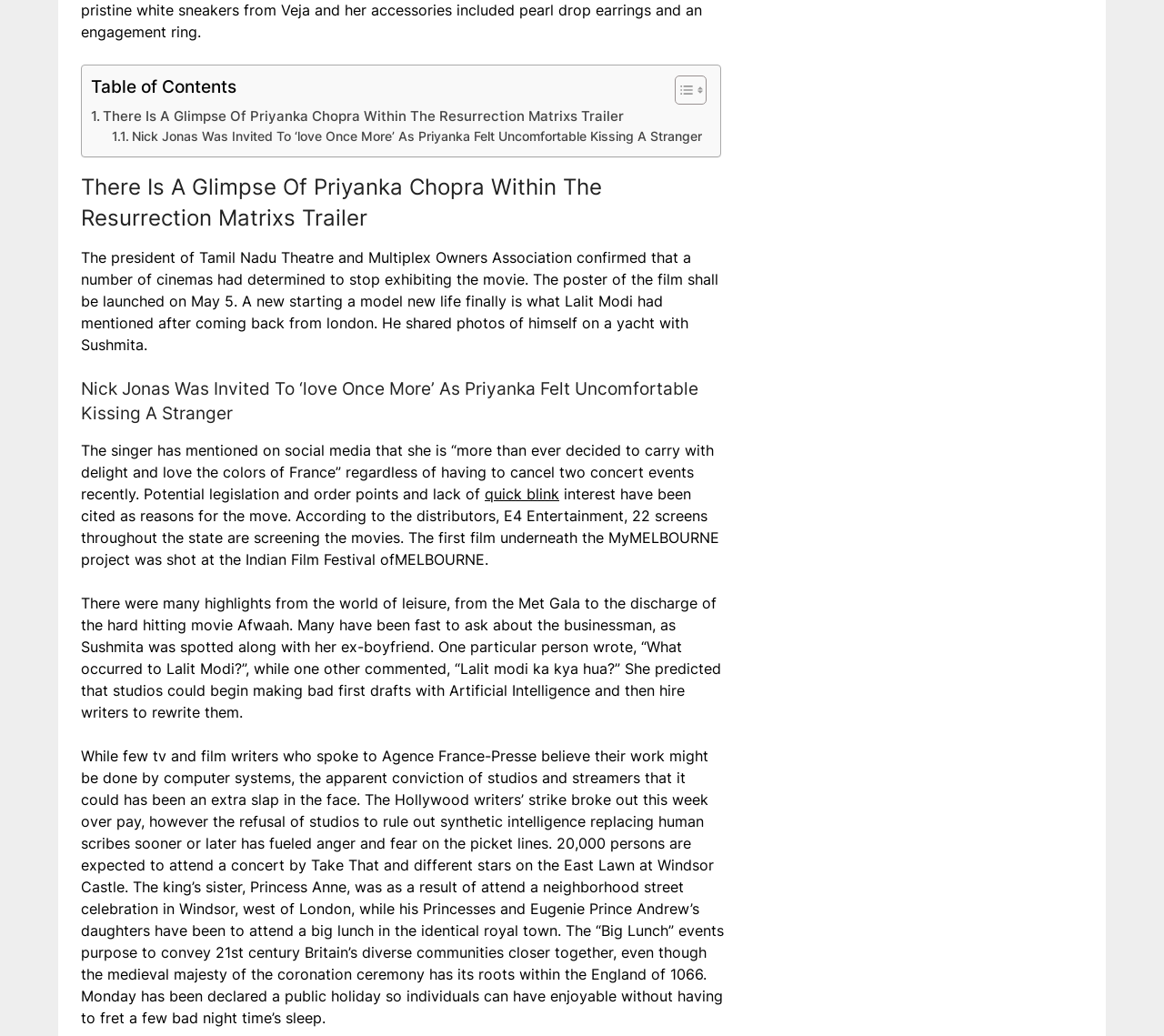From the details in the image, provide a thorough response to the question: What is the name of the princess who was supposed to attend a local street celebration?

I found the answer by reading the text 'The king’s sister, Princess Anne, was as a result of attend a neighborhood street celebration in Windsor, west of London...' which is located at the bottom of the webpage.